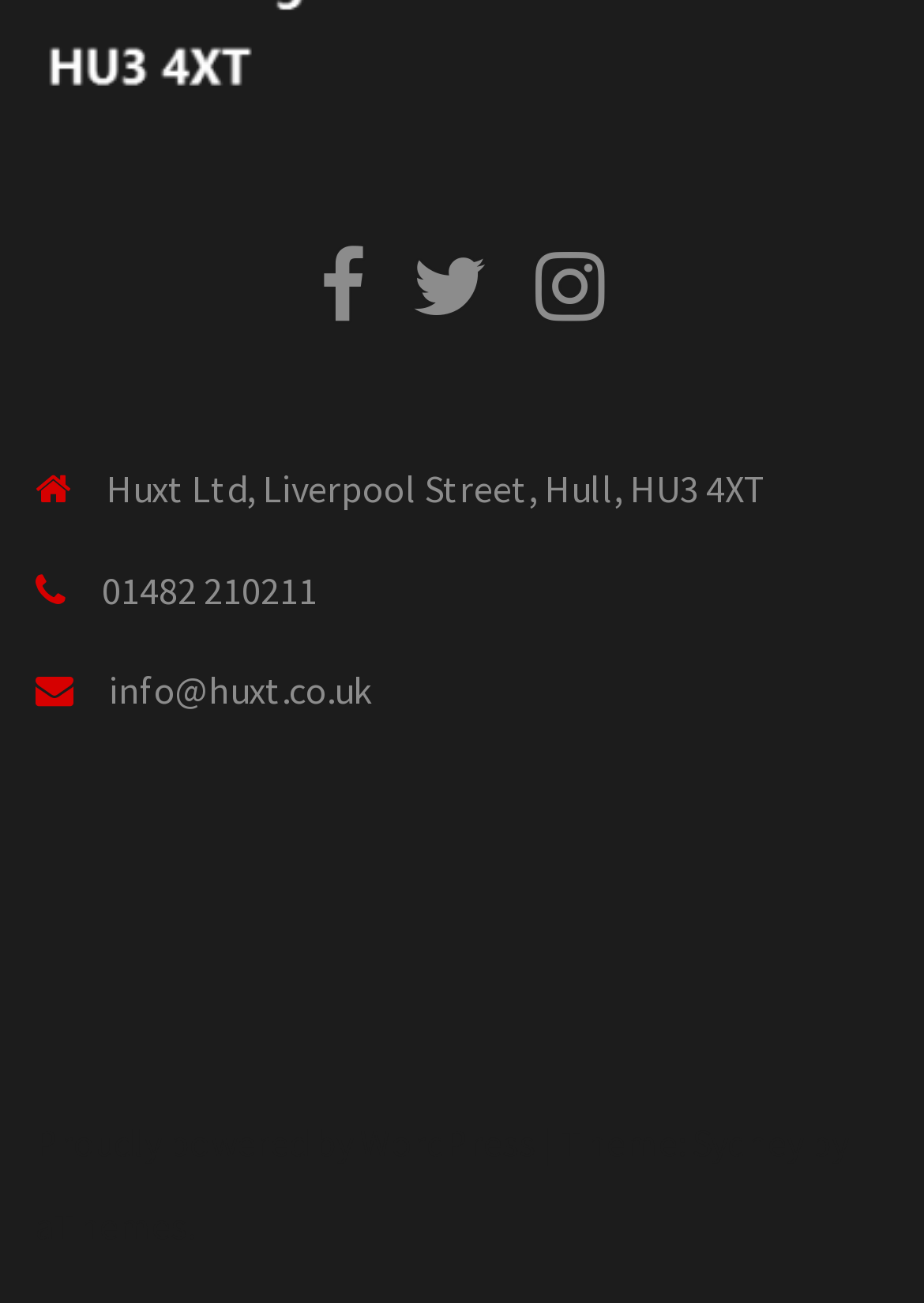Please reply to the following question using a single word or phrase: 
What is the email address of the company?

info@huxt.co.uk